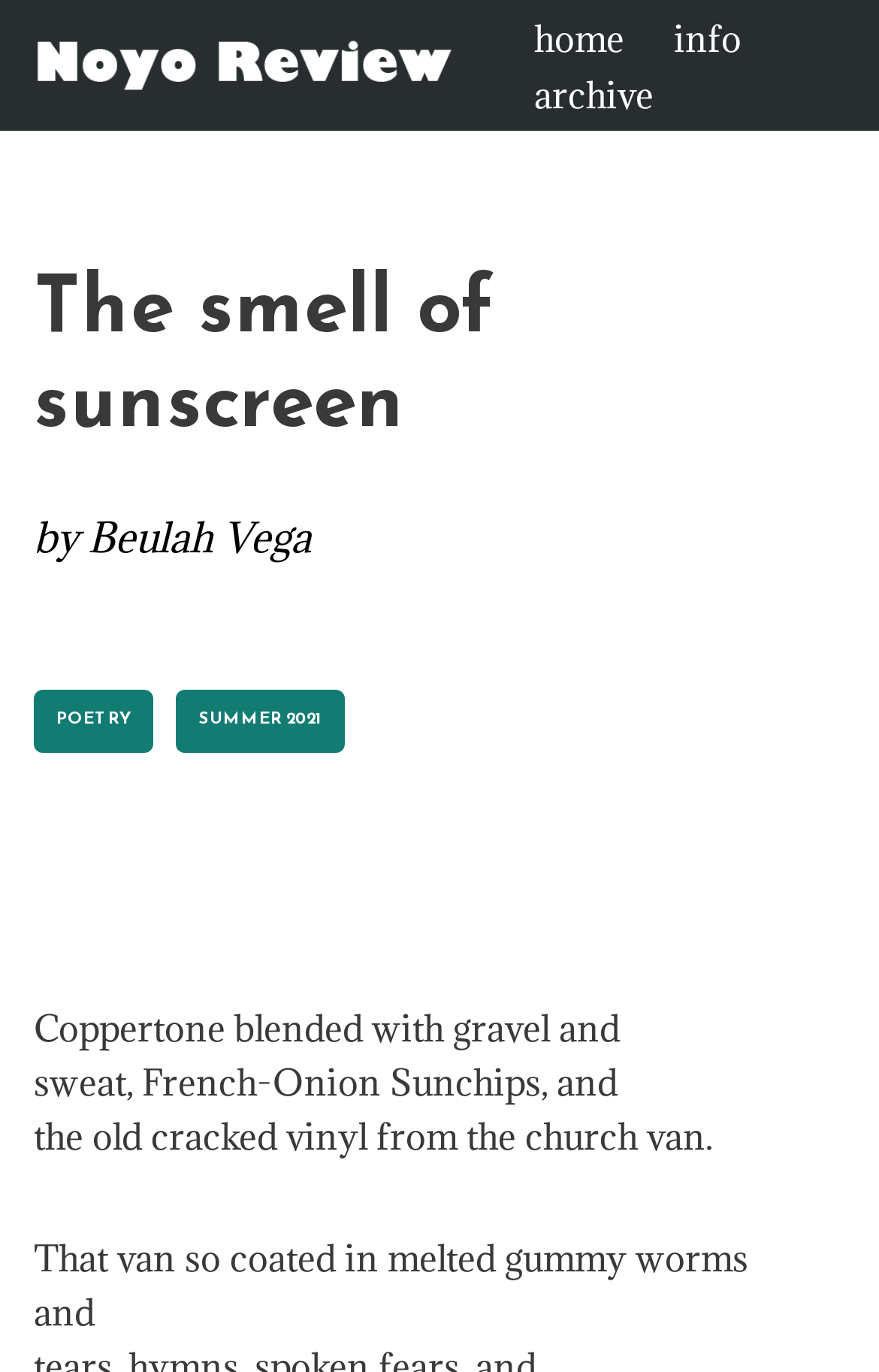What is the season mentioned in the poem?
Based on the visual details in the image, please answer the question thoroughly.

I found the season mentioned in the poem by looking at the link 'SUMMER 2021', which is likely a reference to the season and year in which the poem is set or was written.